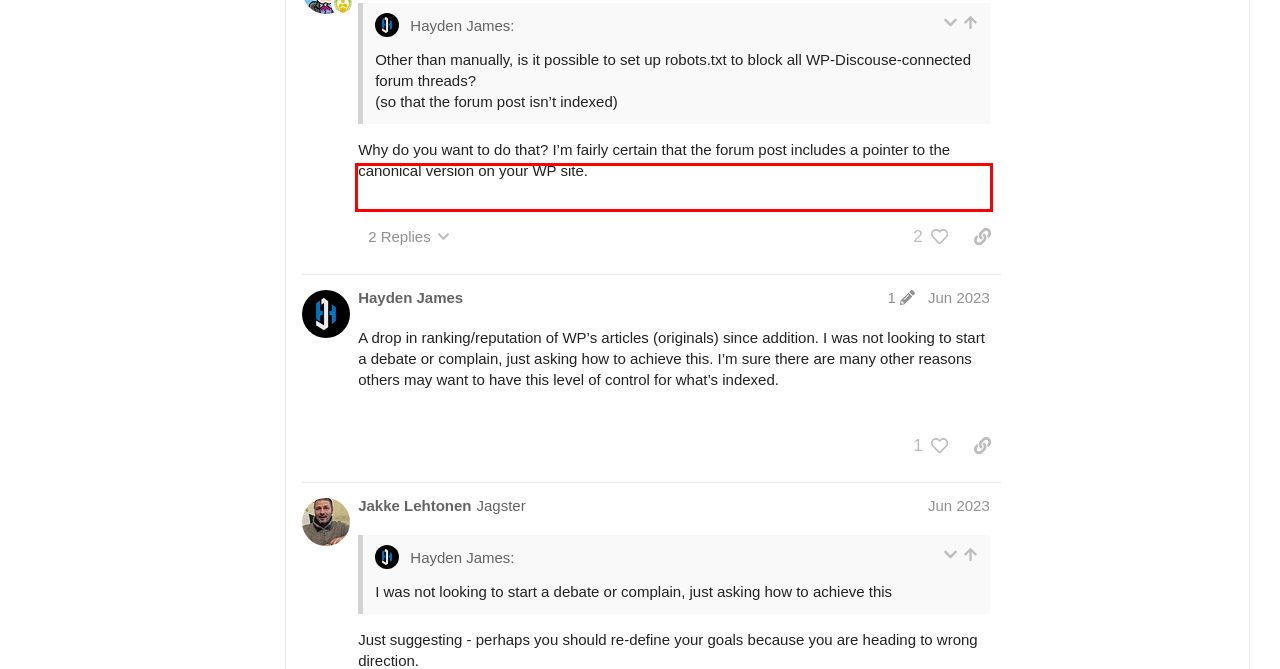You have a screenshot with a red rectangle around a UI element. Recognize and extract the text within this red bounding box using OCR.

Noted. thanks. That is partly why I would like the nuke-approach of just blocking all WP-Discourse embed posts via robots.txt. These things can happen. It’s understandable.